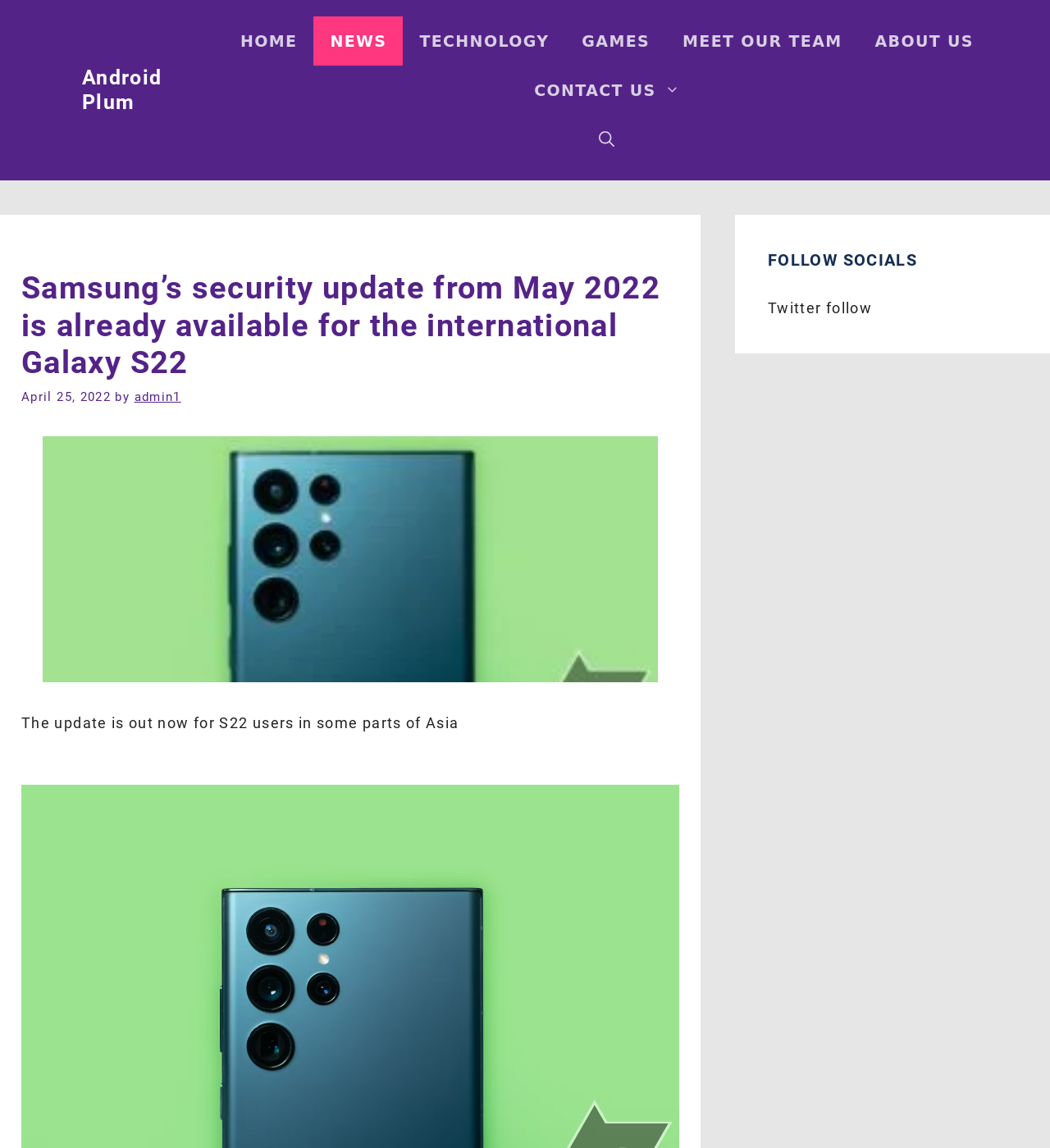Describe all the significant parts and information present on the webpage.

The webpage is about Samsung's security update for the international Galaxy S22, as indicated by the title. At the top of the page, there is a banner with a link to "Android Plum" on the left side. Below the banner, there is a primary navigation menu with seven links: "HOME", "NEWS", "TECHNOLOGY", "GAMES", "MEET OUR TEAM", "ABOUT US", and "CONTACT US". The navigation menu spans across the top of the page, with the links evenly spaced.

Below the navigation menu, there is a header section with a heading that repeats the title of the webpage. To the right of the heading, there is a time stamp indicating the date "April 25, 2022", followed by the author's name "admin1". 

Below the header section, there is an image of the Samsung Galaxy S22 Ultra in green color, taking up most of the width of the page. Below the image, there is a paragraph of text stating that the update is out now for S22 users in some parts of Asia.

On the right side of the page, there is a complementary section with a heading "FOLLOW SOCIALS" and a text "follow" below it, likely indicating social media links.